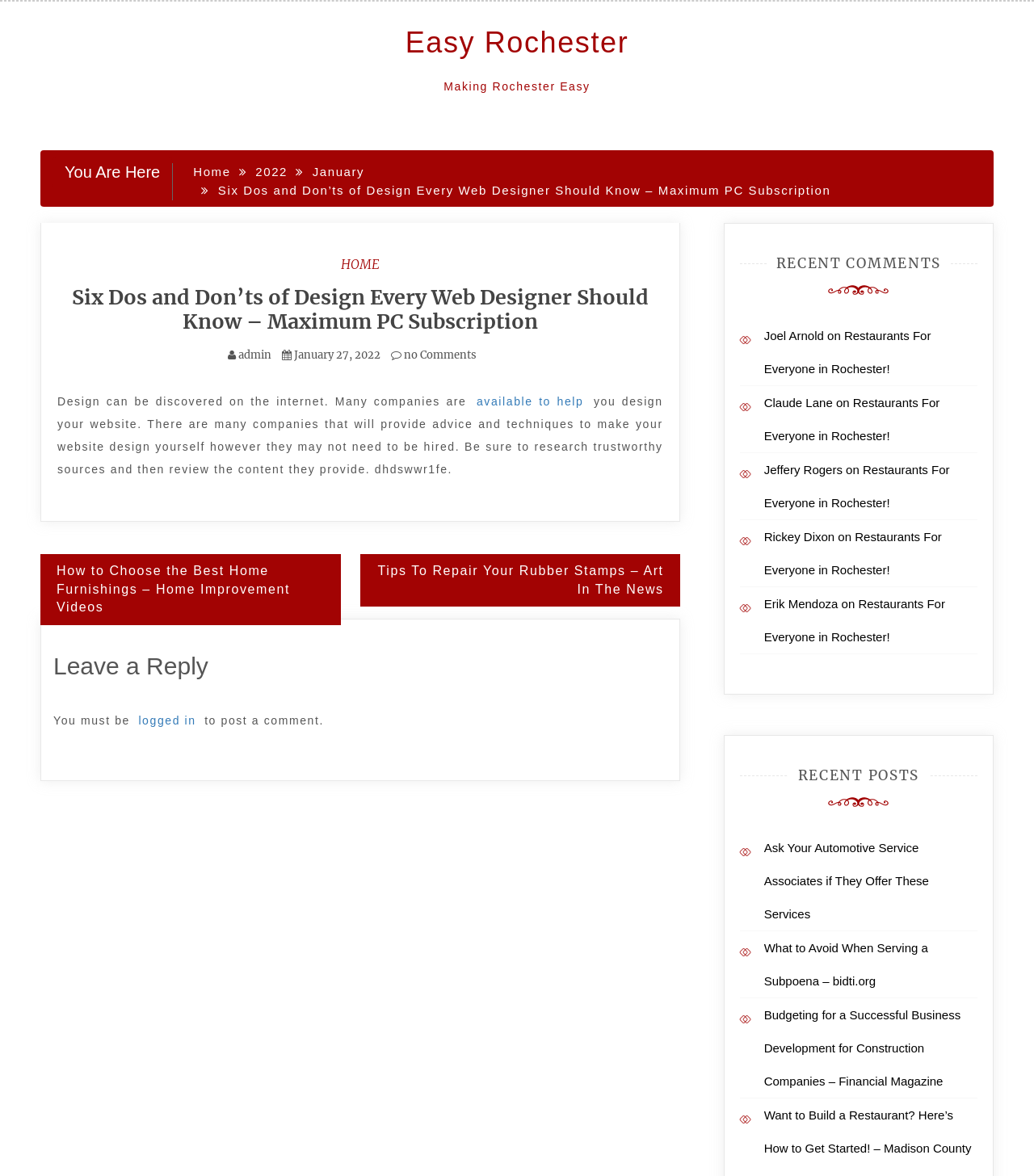Explain the webpage's layout and main content in detail.

This webpage appears to be a blog post or article about web design, specifically discussing the dos and don'ts of design for web designers. 

At the top of the page, there is a navigation bar with links to "Home", "2022", and "January", indicating that the webpage is part of a larger website with multiple sections and archives. 

Below the navigation bar, there is a heading that reads "Six Dos and Don’ts of Design Every Web Designer Should Know – Maximum PC Subscription", which is also a link. This heading is followed by a brief introduction to the article, which discusses how design can be discovered on the internet and how many companies are available to help with website design.

The main content of the article is divided into sections, with headings and links to other related articles. There are several links to other articles, including "How to Choose the Best Home Furnishings" and "Tips To Repair Your Rubber Stamps".

At the bottom of the page, there is a section for leaving a reply or comment, with a heading that reads "Leave a Reply" and a note that users must be logged in to post a comment. 

To the right of the main content, there are two columns with headings "RECENT COMMENTS" and "RECENT POSTS", which list links to recent comments and posts on the website, respectively.